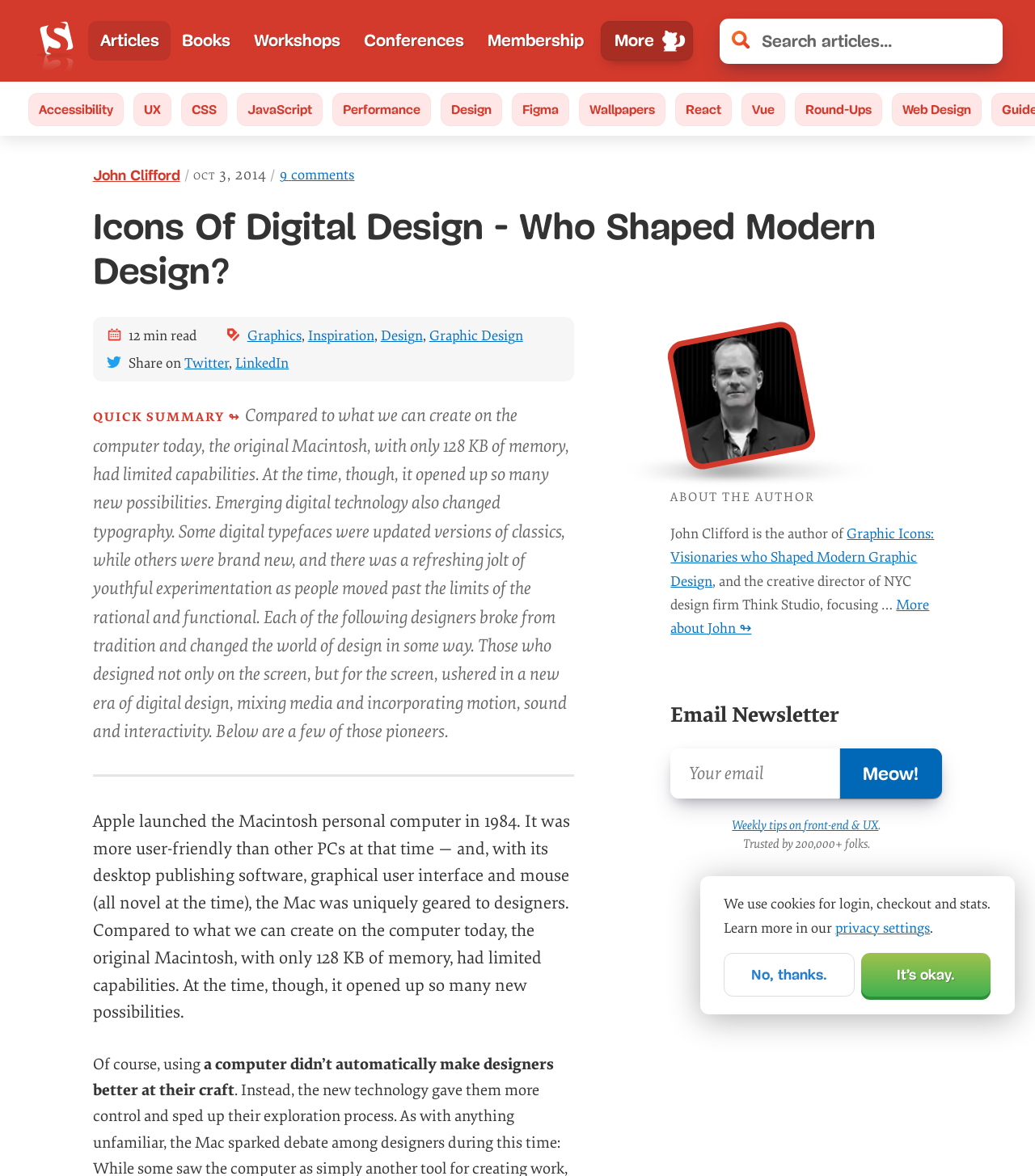Please find and report the bounding box coordinates of the element to click in order to perform the following action: "Clear search". The coordinates should be expressed as four float numbers between 0 and 1, in the format [left, top, right, bottom].

[0.934, 0.02, 0.962, 0.049]